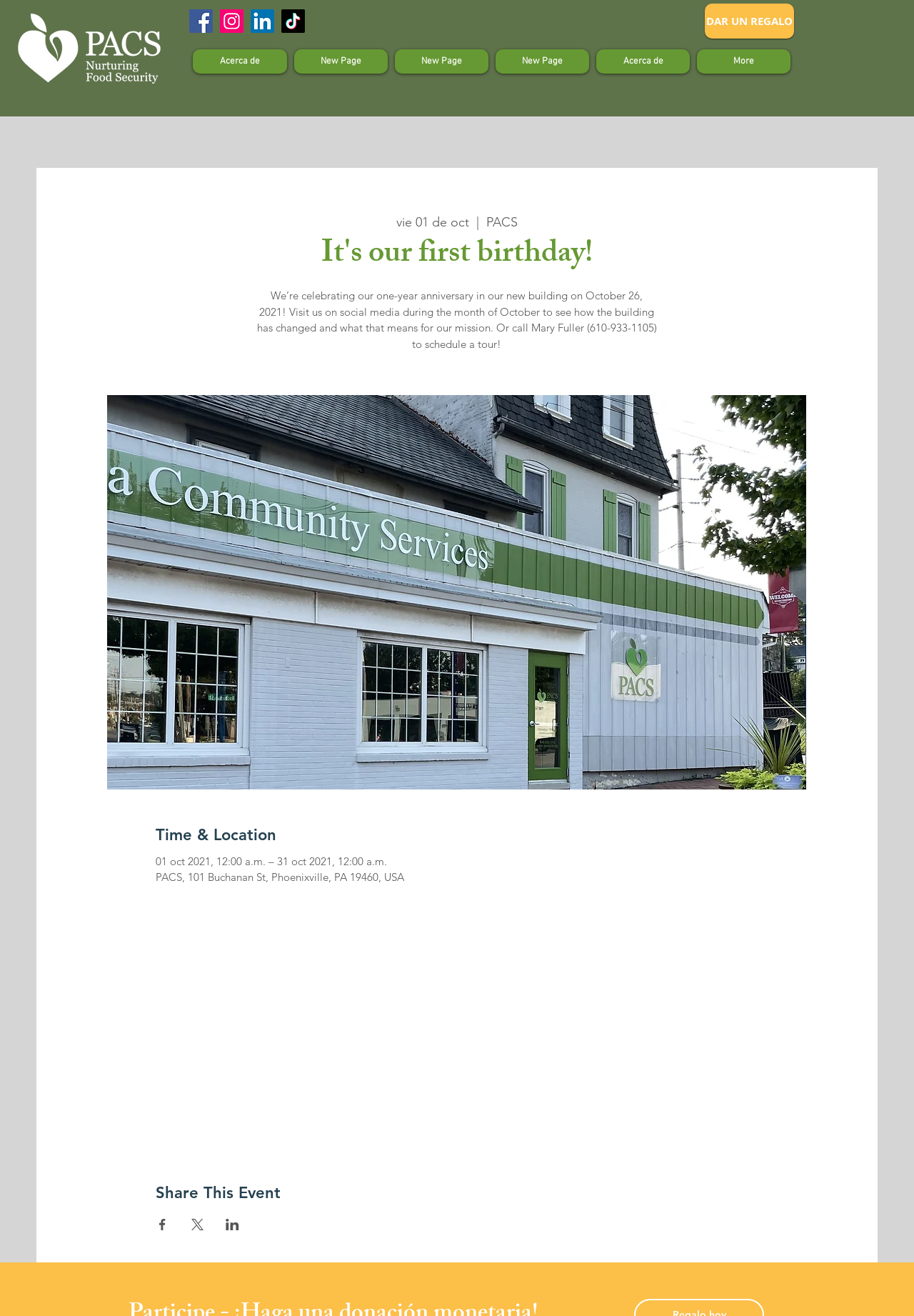Give a concise answer of one word or phrase to the question: 
What is the purpose of the event?

To see how the building has changed